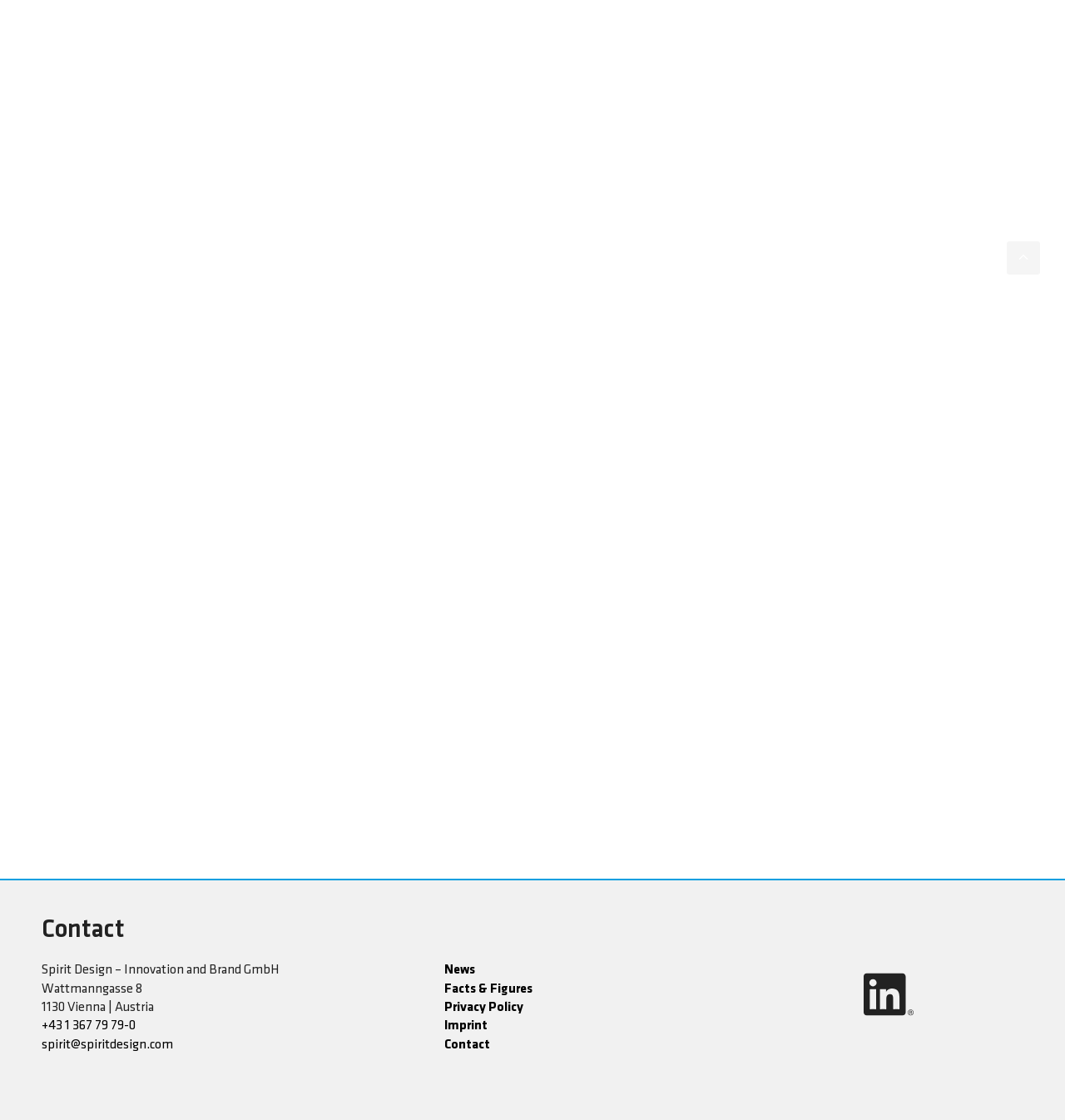What is the location of Spirit Design?
Please respond to the question with a detailed and thorough explanation.

The address of Spirit Design is Wattmanngasse 8, 1130 Vienna, Austria, as indicated by the static text elements on the webpage.